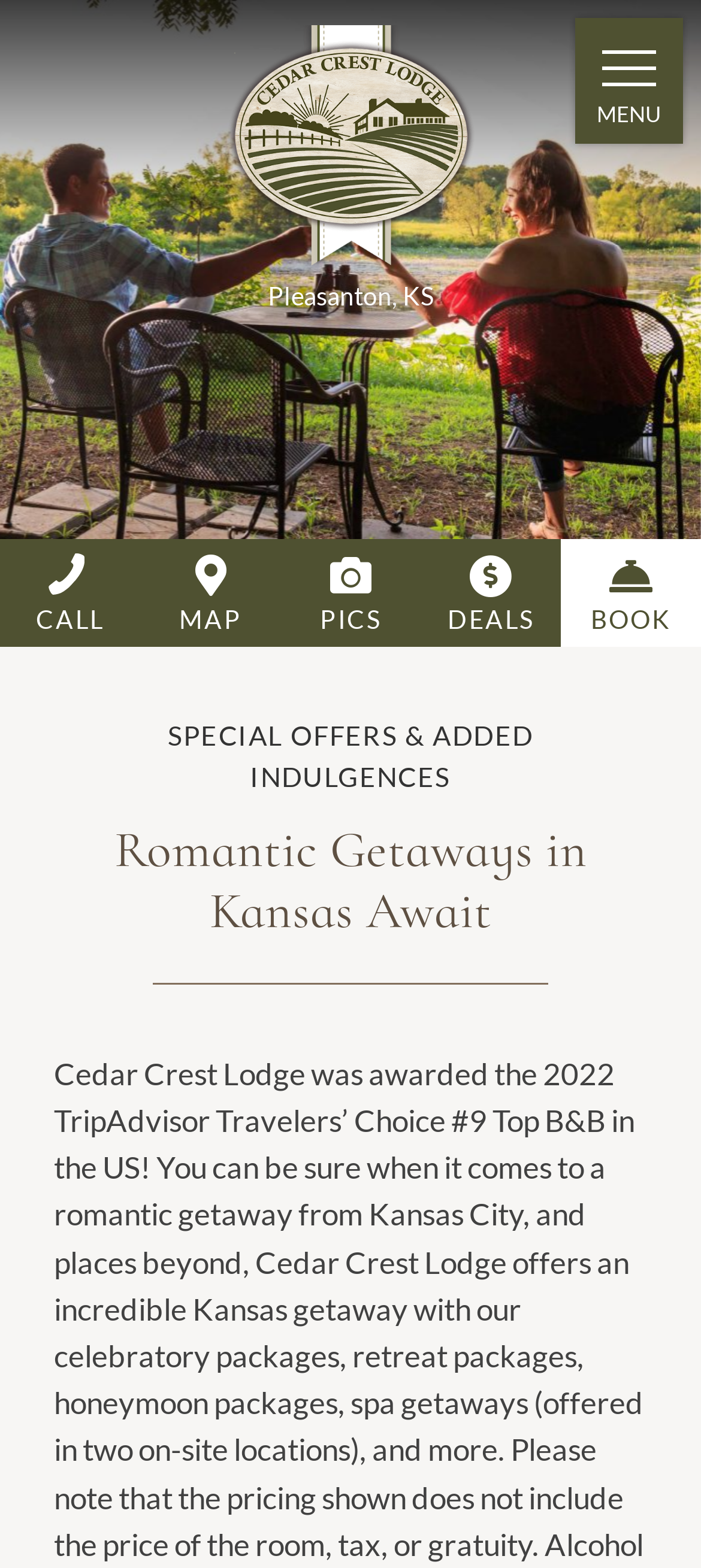What is the main image on the webpage about?
Look at the screenshot and respond with one word or a short phrase.

S'mores kit for Stargazing Package